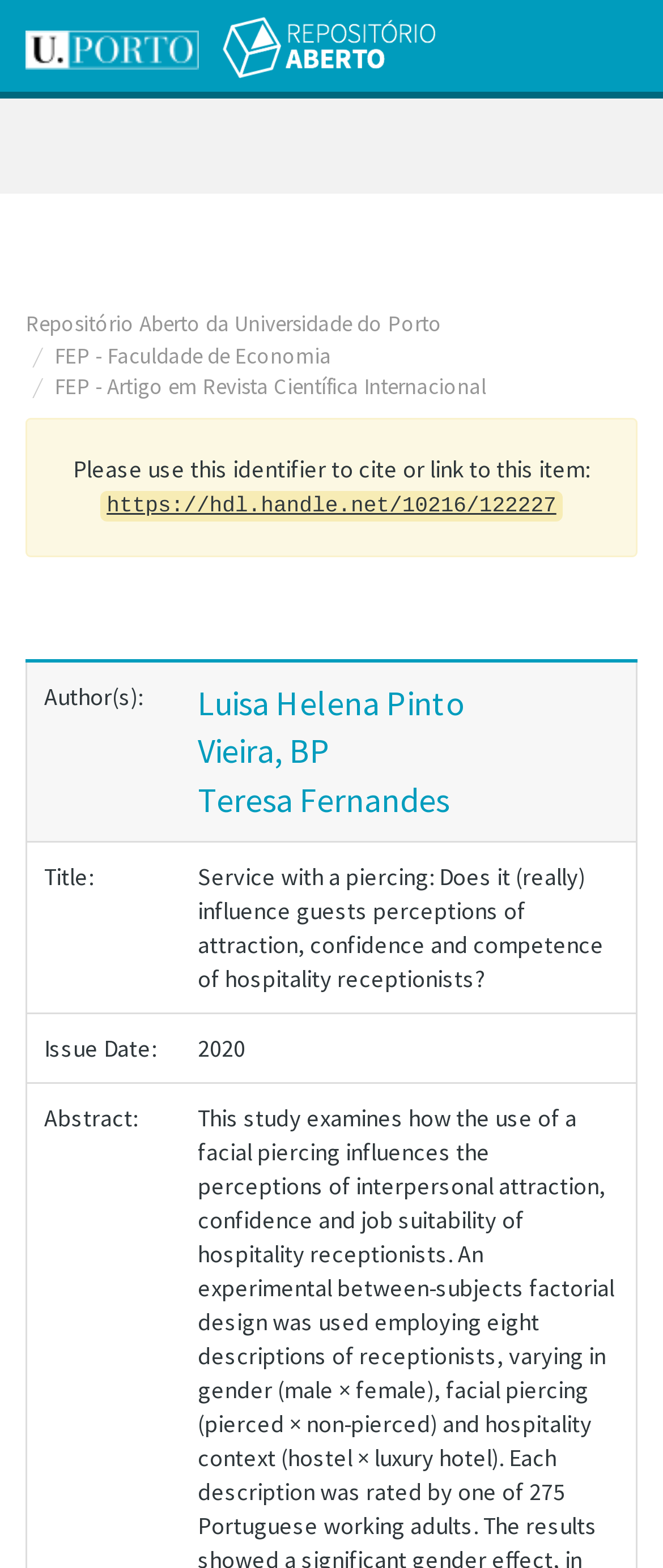Please locate the bounding box coordinates of the region I need to click to follow this instruction: "Check the publication title".

[0.273, 0.537, 0.96, 0.647]